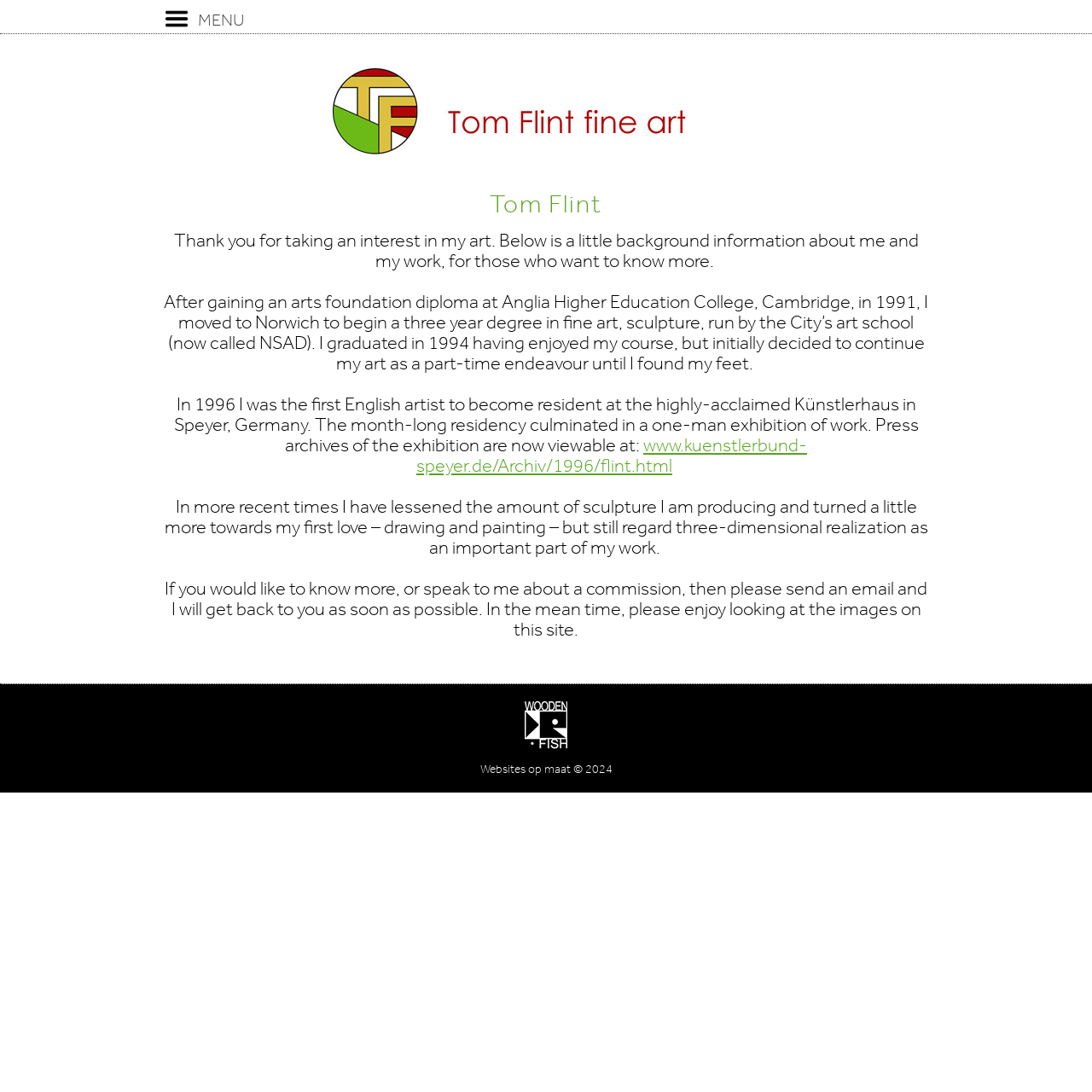Provide a brief response using a word or short phrase to this question:
What is the artist's current focus?

Drawing and painting